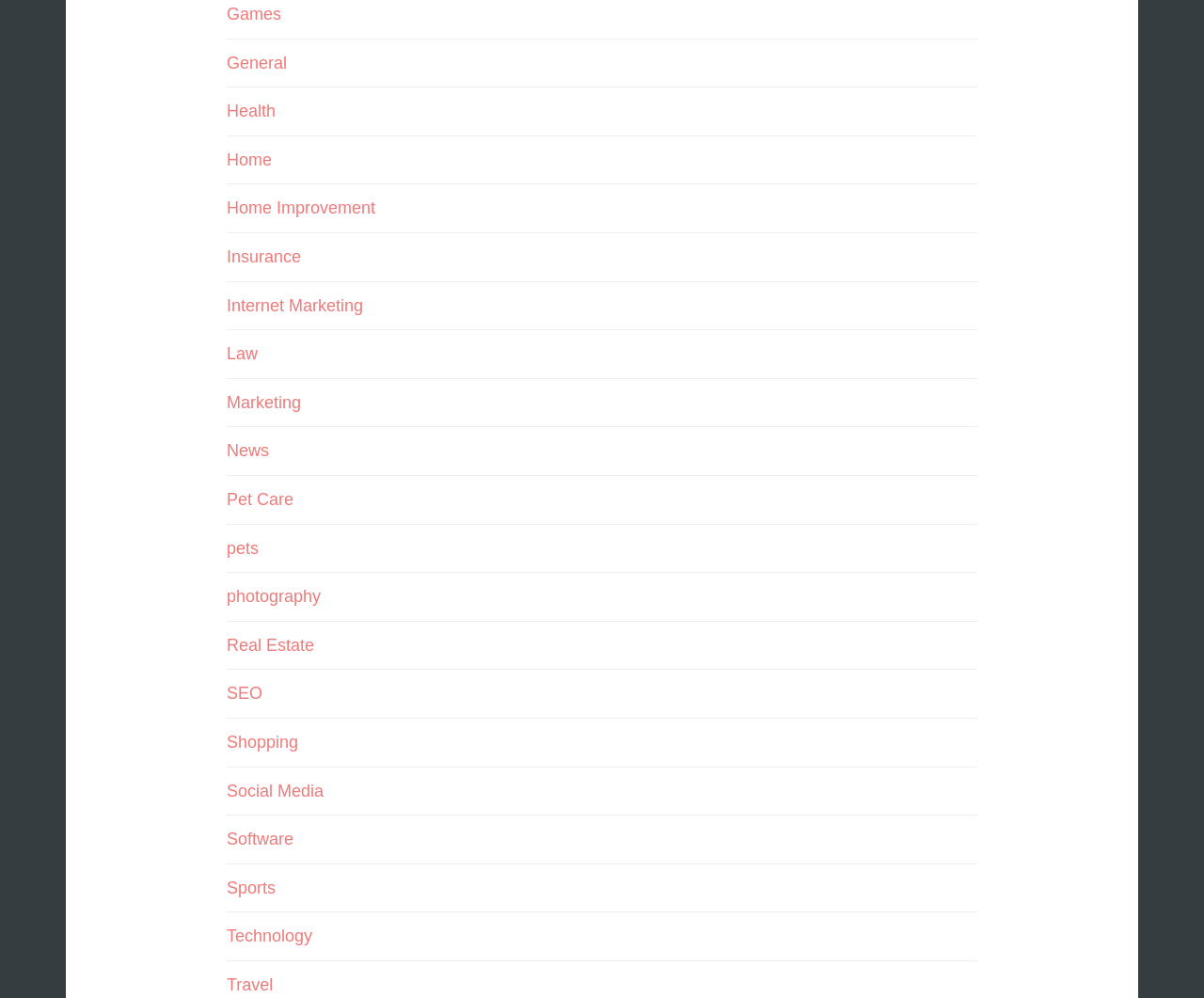Please answer the following question using a single word or phrase: 
What is the first category listed?

Games